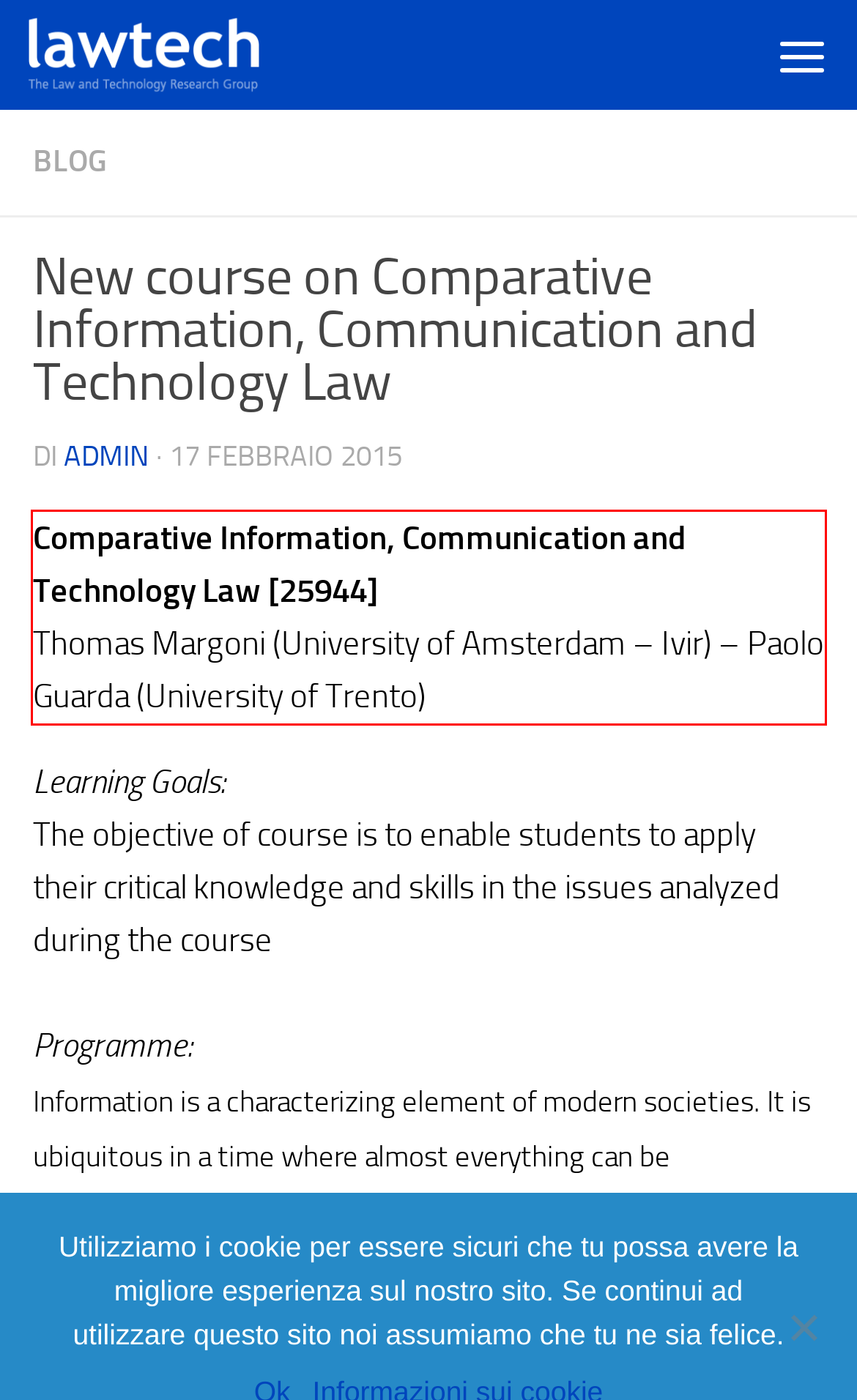Using the provided webpage screenshot, identify and read the text within the red rectangle bounding box.

Comparative Information, Communication and Technology Law [25944] Thomas Margoni (University of Amsterdam – Ivir) – Paolo Guarda (University of Trento)